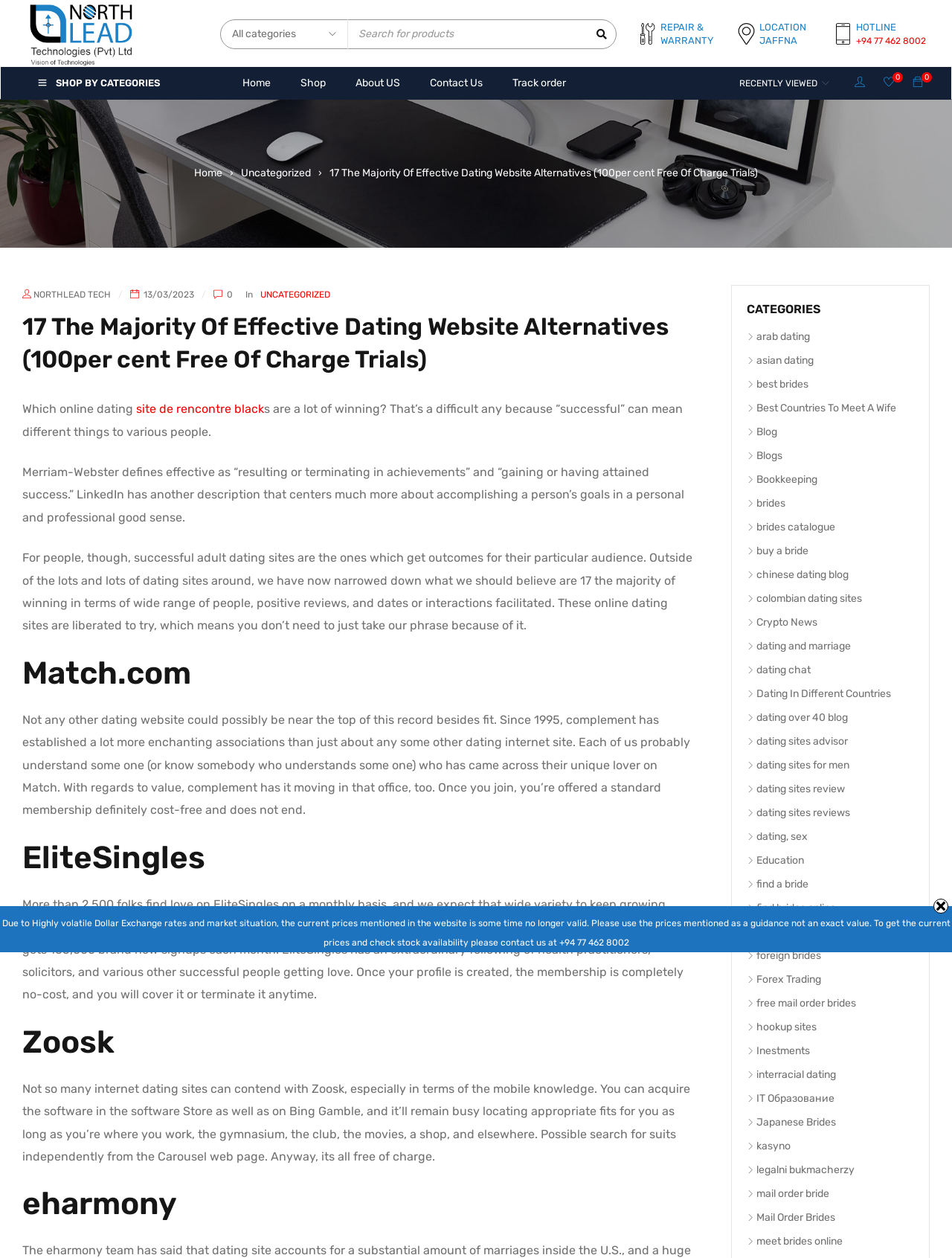Find the bounding box coordinates for the element that must be clicked to complete the instruction: "Search for products". The coordinates should be four float numbers between 0 and 1, indicated as [left, top, right, bottom].

[0.365, 0.016, 0.647, 0.038]